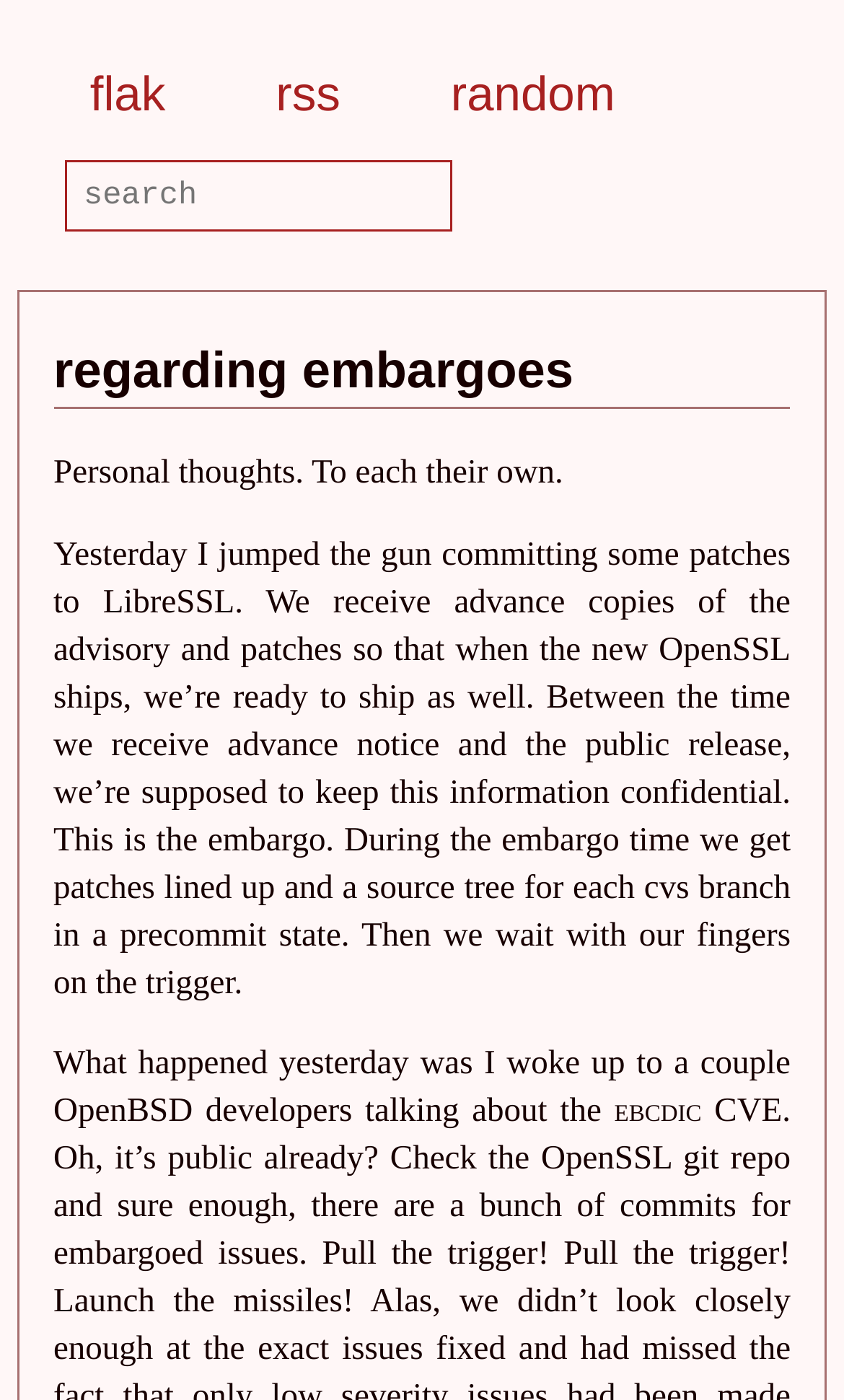Detail the webpage's structure and highlights in your description.

The webpage is about "regarding embargoes" and appears to be a personal blog or journal. At the top, there are three links: "flak", "rss", and "random", positioned horizontally from left to right. Below these links, there is a search textbox labeled "search".

The main content of the webpage is a blog post with a heading that matches the title "regarding embargoes". The post starts with a brief introduction, "Personal thoughts. To each their own." followed by a longer paragraph discussing the concept of embargo in the context of software development, specifically with regards to LibreSSL and OpenSSL.

The text continues with the author describing a personal experience where they "jumped the gun" and committed some patches to LibreSSL before the embargo was lifted. The author explains the process of receiving advance notice and patches, and the importance of keeping this information confidential during the embargo period.

The post is interrupted by a mention of OpenBSD developers, and then there is a single word "EBCDIC" at the bottom of the page, which appears to be out of context. Overall, the webpage has a simple layout with a focus on the blog post, and there are no images on the page.